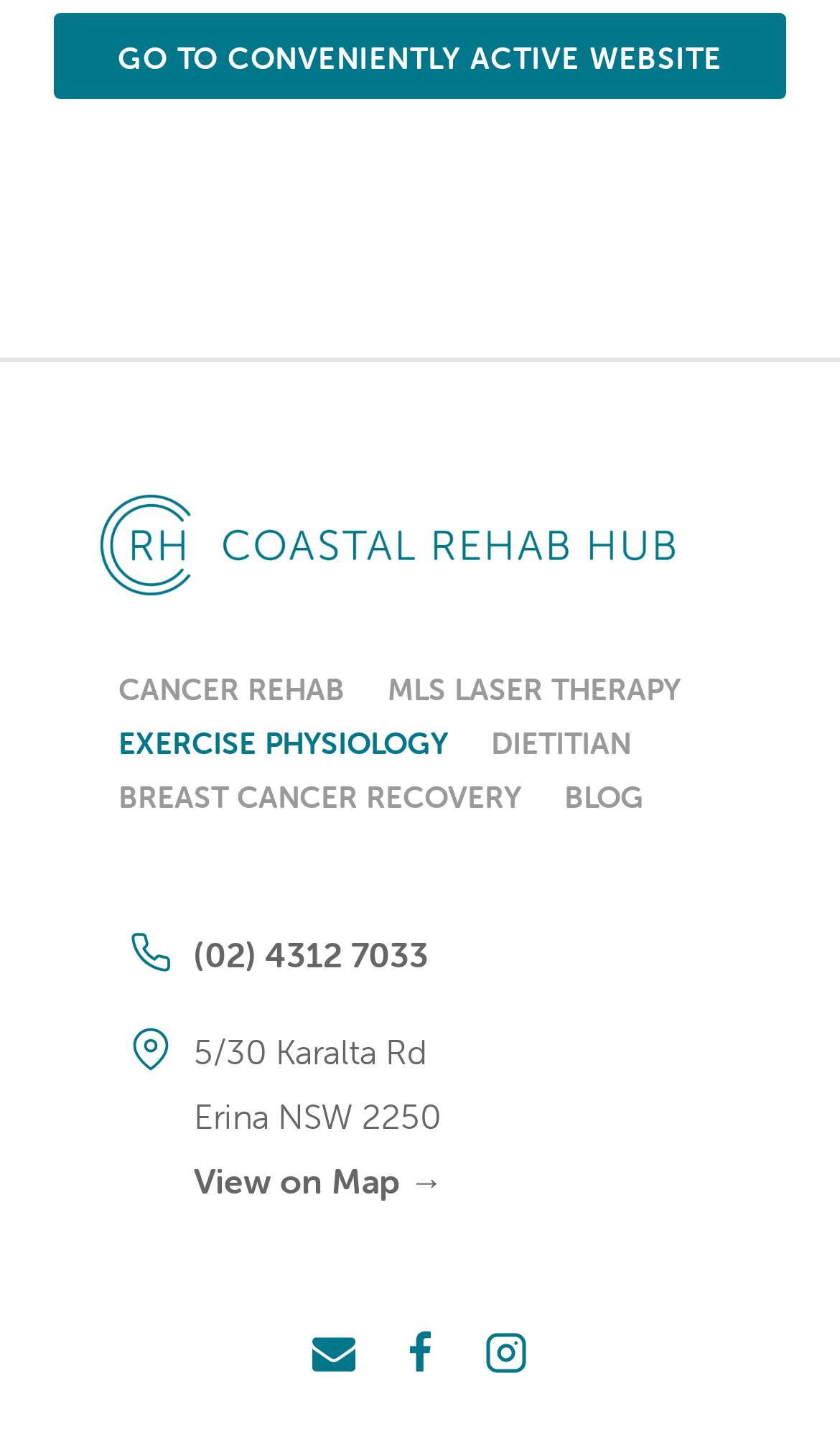How can I view the location of the rehab hub on a map?
Identify the answer in the screenshot and reply with a single word or phrase.

Click on 'View on Map →'